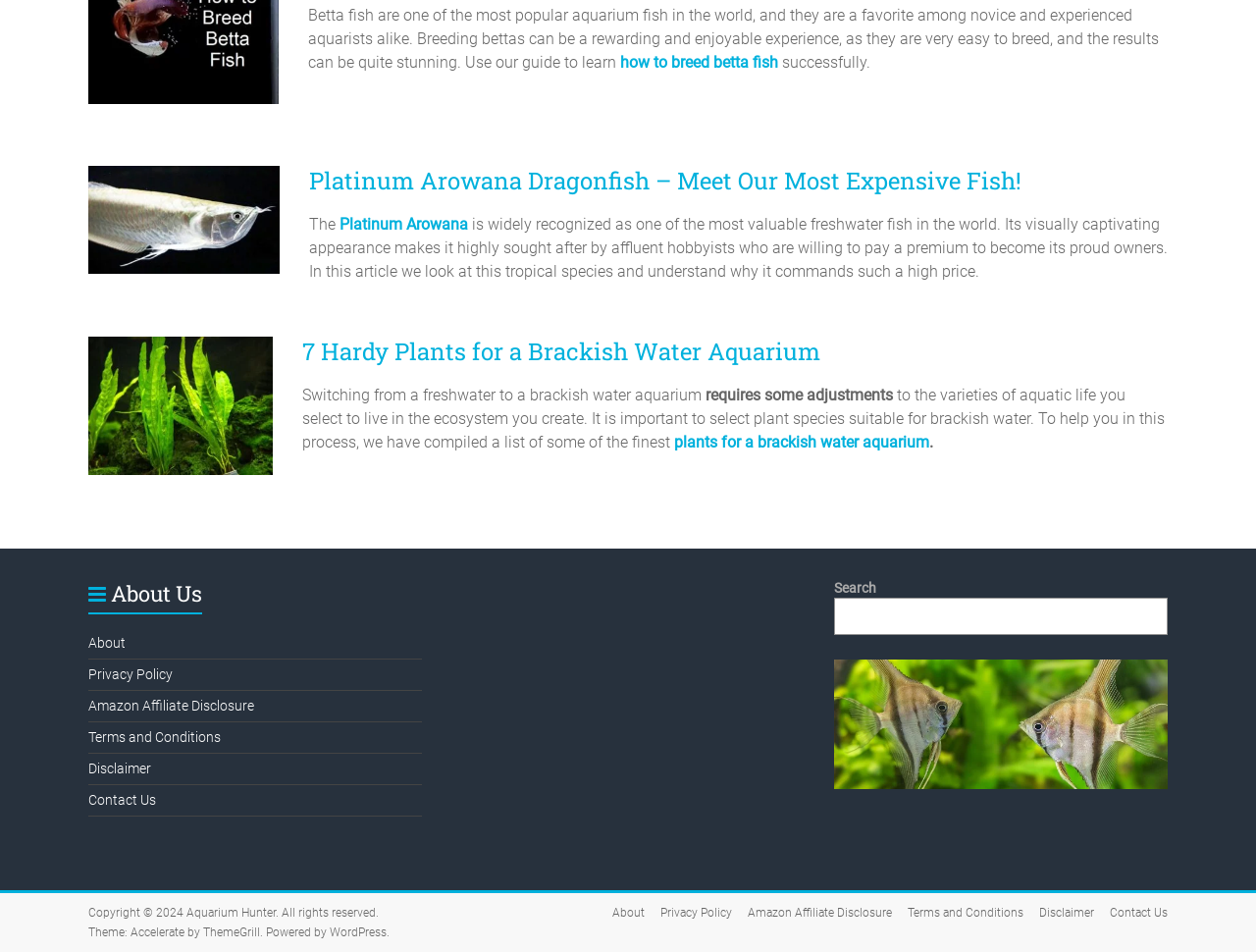Bounding box coordinates are specified in the format (top-left x, top-left y, bottom-right x, bottom-right y). All values are floating point numbers bounded between 0 and 1. Please provide the bounding box coordinate of the region this sentence describes: WordPress

[0.262, 0.972, 0.308, 0.987]